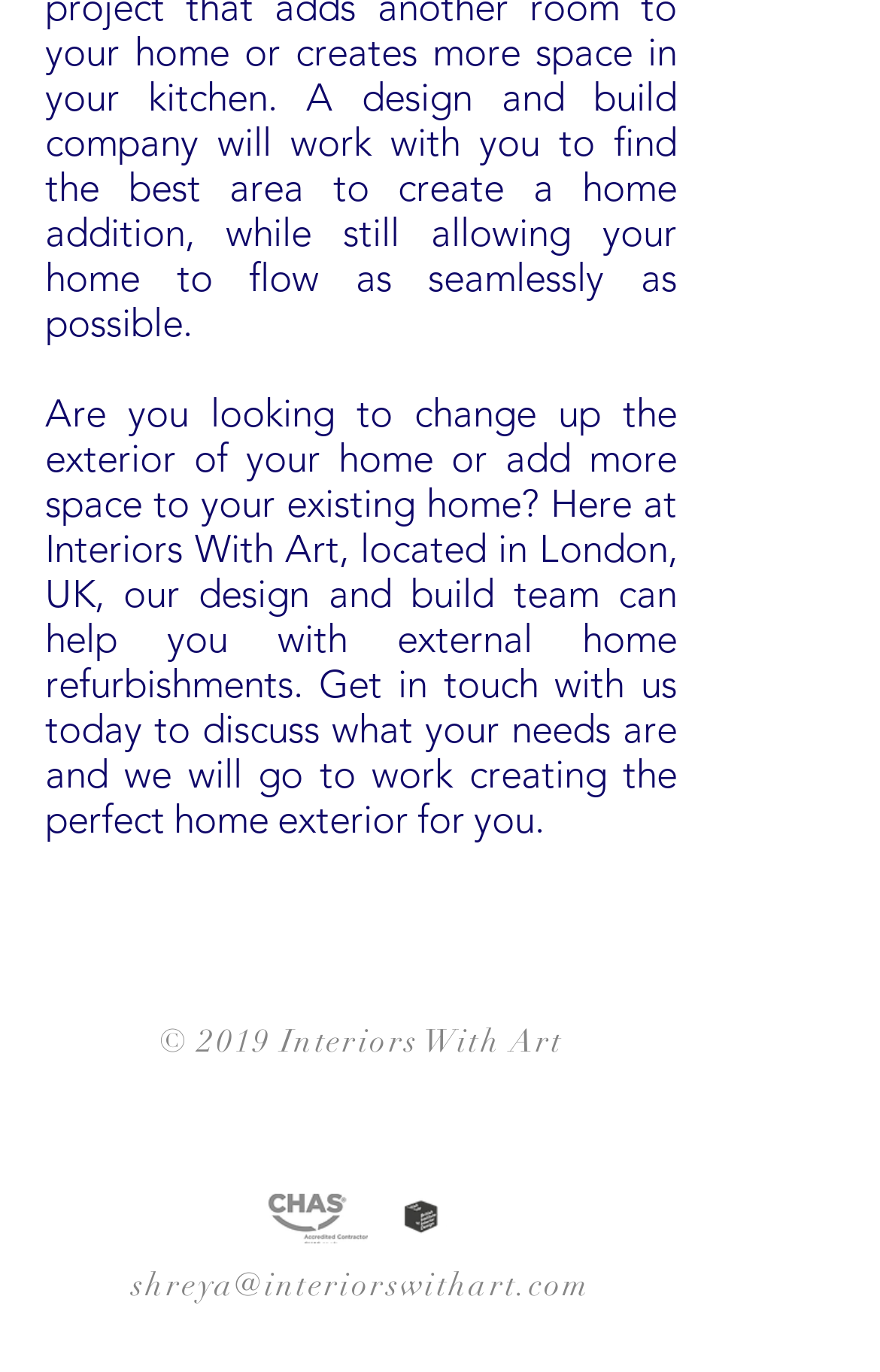Given the content of the image, can you provide a detailed answer to the question?
What is the location of Interiors With Art?

The location of Interiors With Art can be determined by reading the StaticText element with ID 169, which mentions 'located in London, UK'.